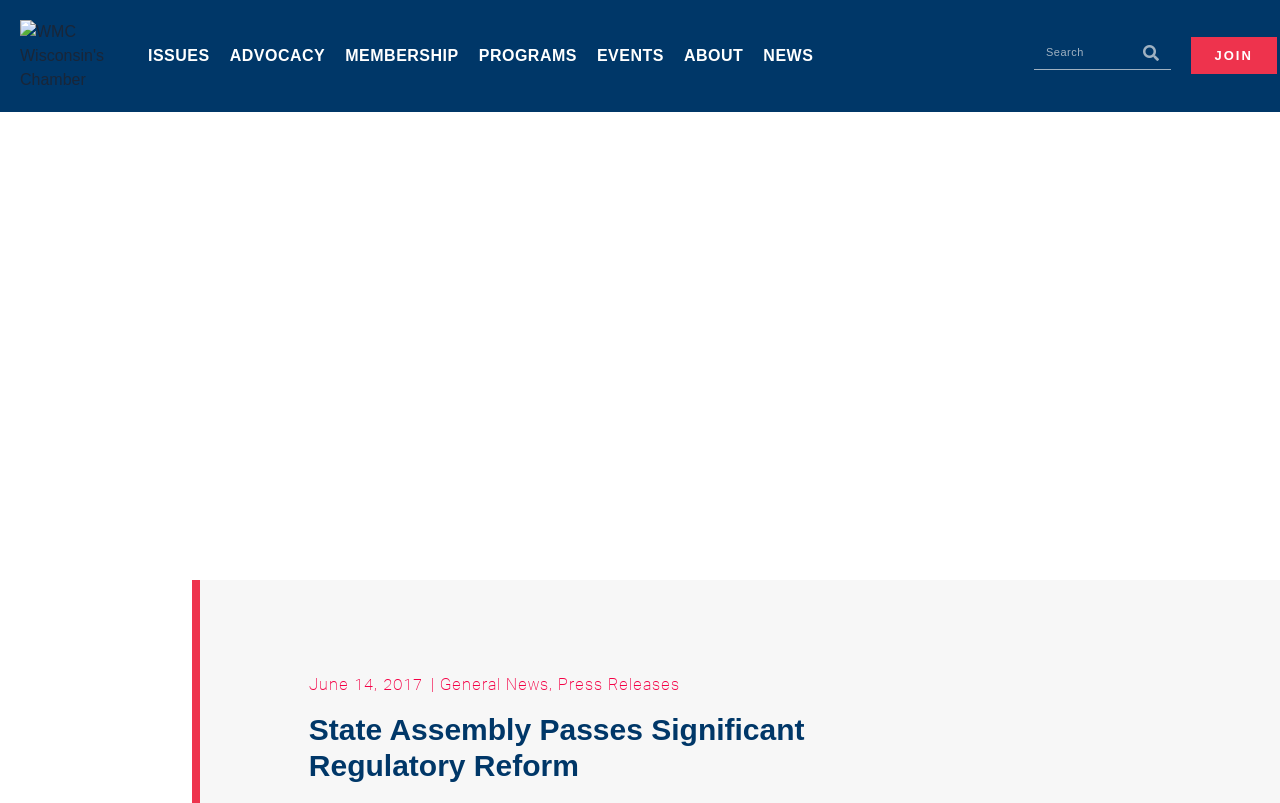Could you highlight the region that needs to be clicked to execute the instruction: "Read General News"?

[0.344, 0.839, 0.429, 0.864]